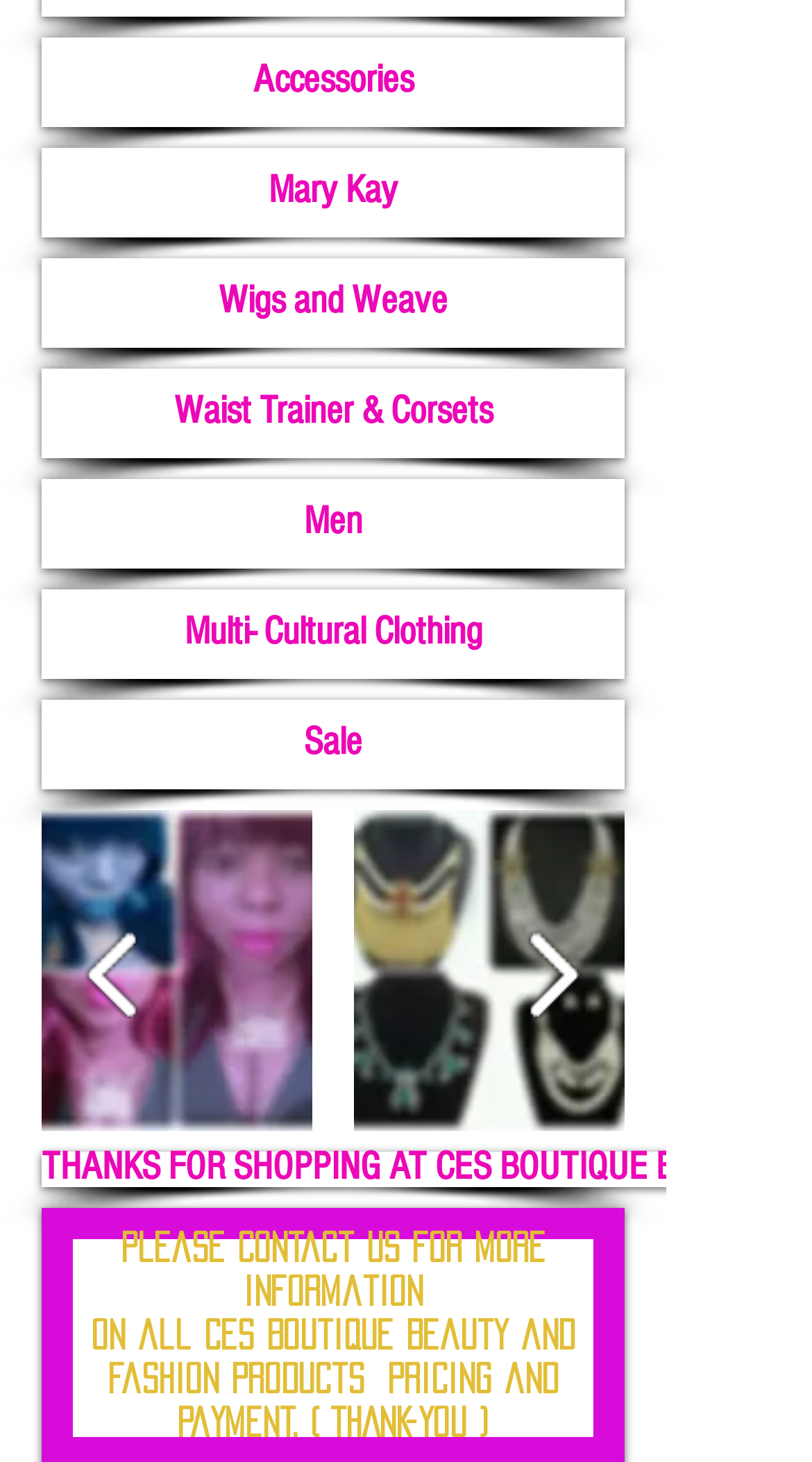How many navigation buttons are there?
Answer the question with a single word or phrase derived from the image.

2